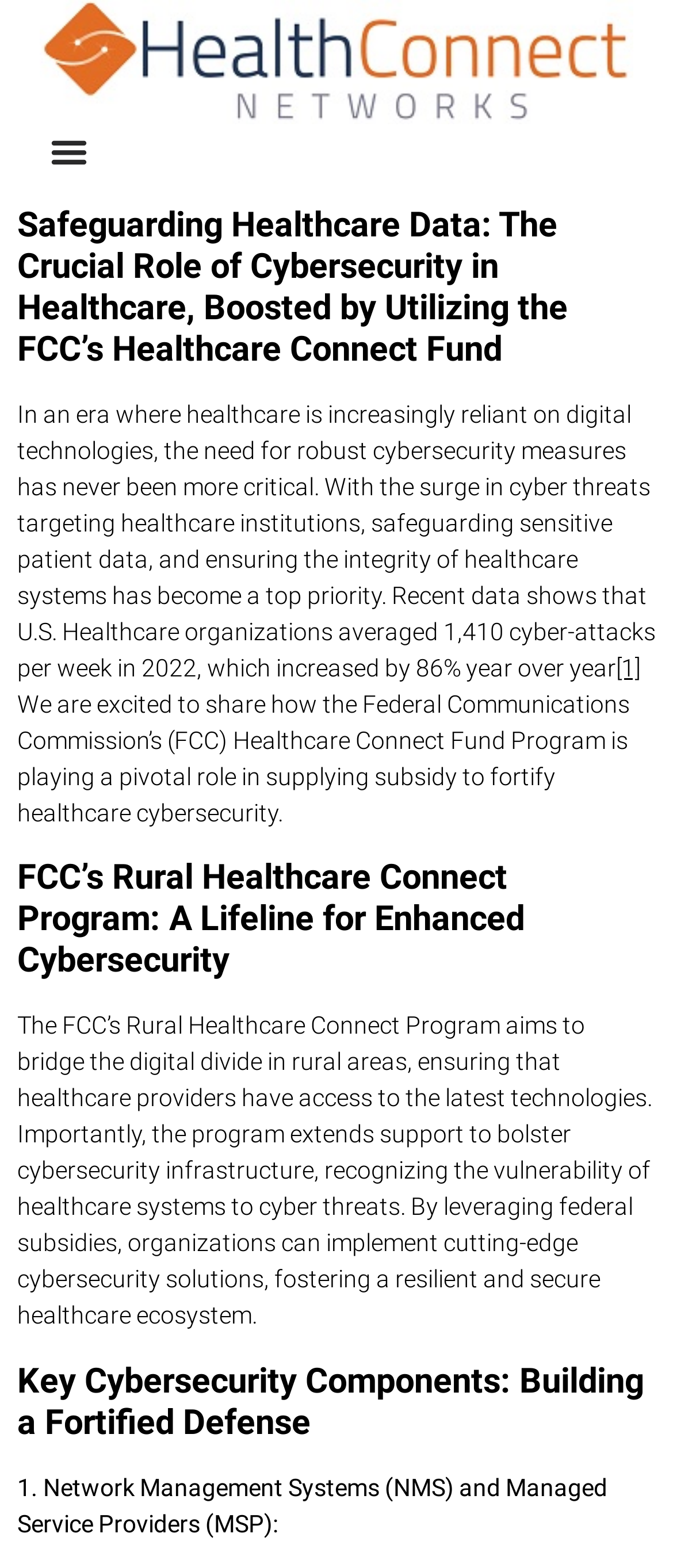Answer with a single word or phrase: 
What is the first key cybersecurity component mentioned?

Network Management Systems (NMS) and Managed Service Providers (MSP)